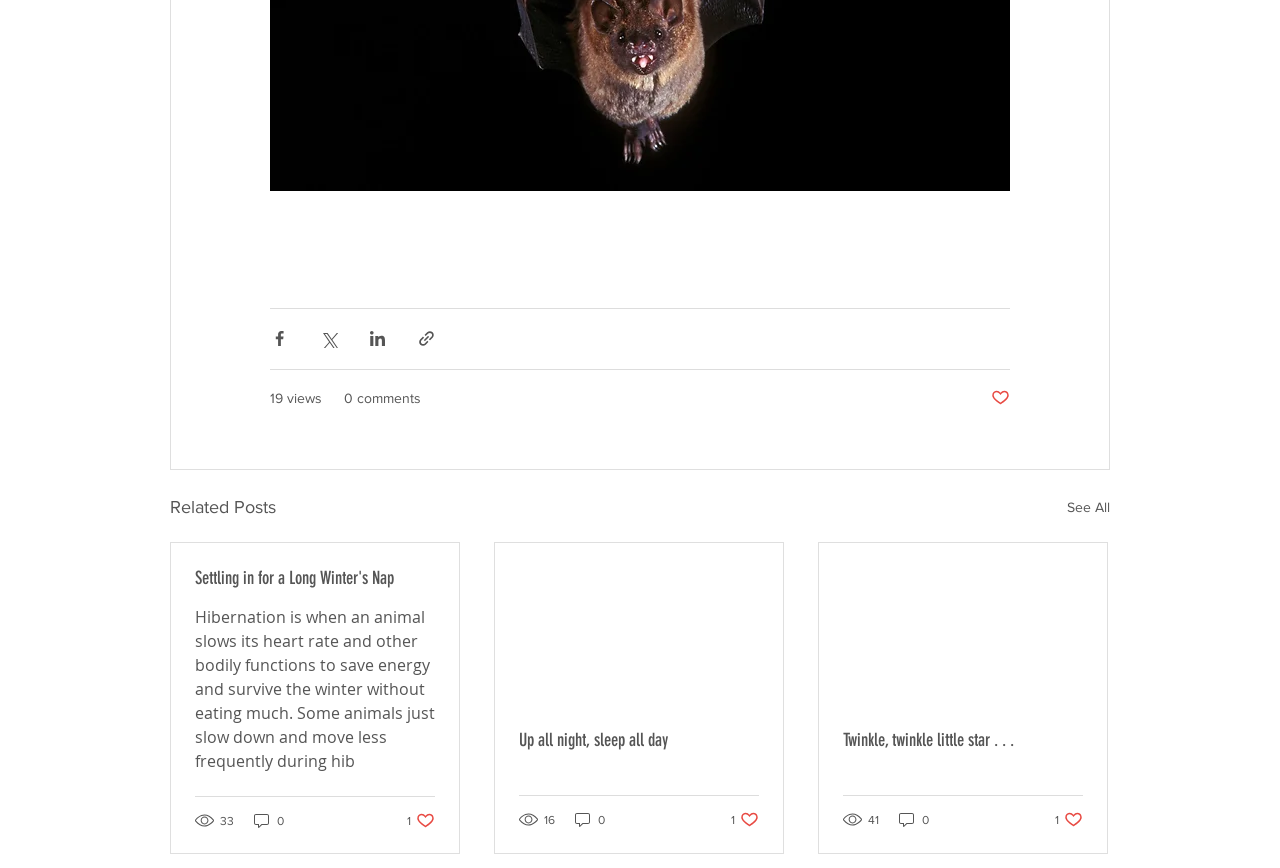Indicate the bounding box coordinates of the clickable region to achieve the following instruction: "Read the article 'Twinkle, twinkle little star...'."

[0.659, 0.839, 0.846, 0.865]